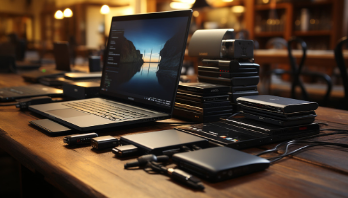What type of lighting is in the room?
Based on the visual, give a brief answer using one word or a short phrase.

Warm lighting